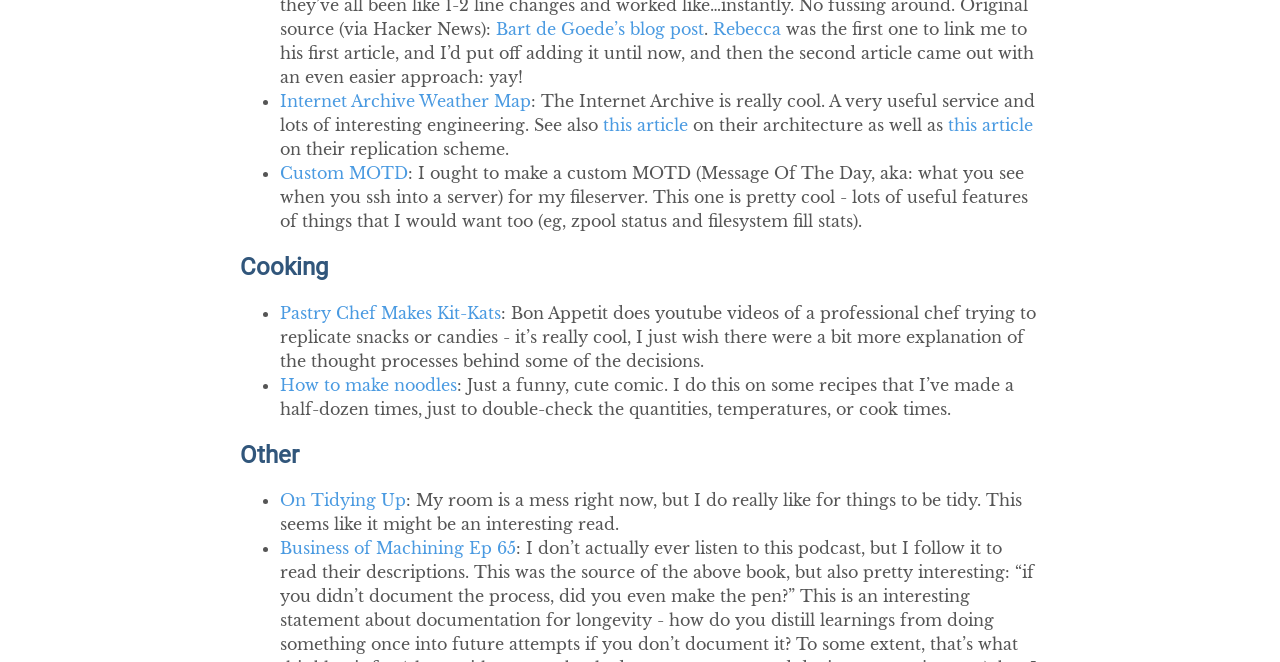Please look at the image and answer the question with a detailed explanation: What is the author's current state of their room?

The author's current state of their room is a mess which can be inferred from the text 'My room is a mess right now, but I do really like for things to be tidy. This seems like it might be an interesting read.' in the 'Other' section.